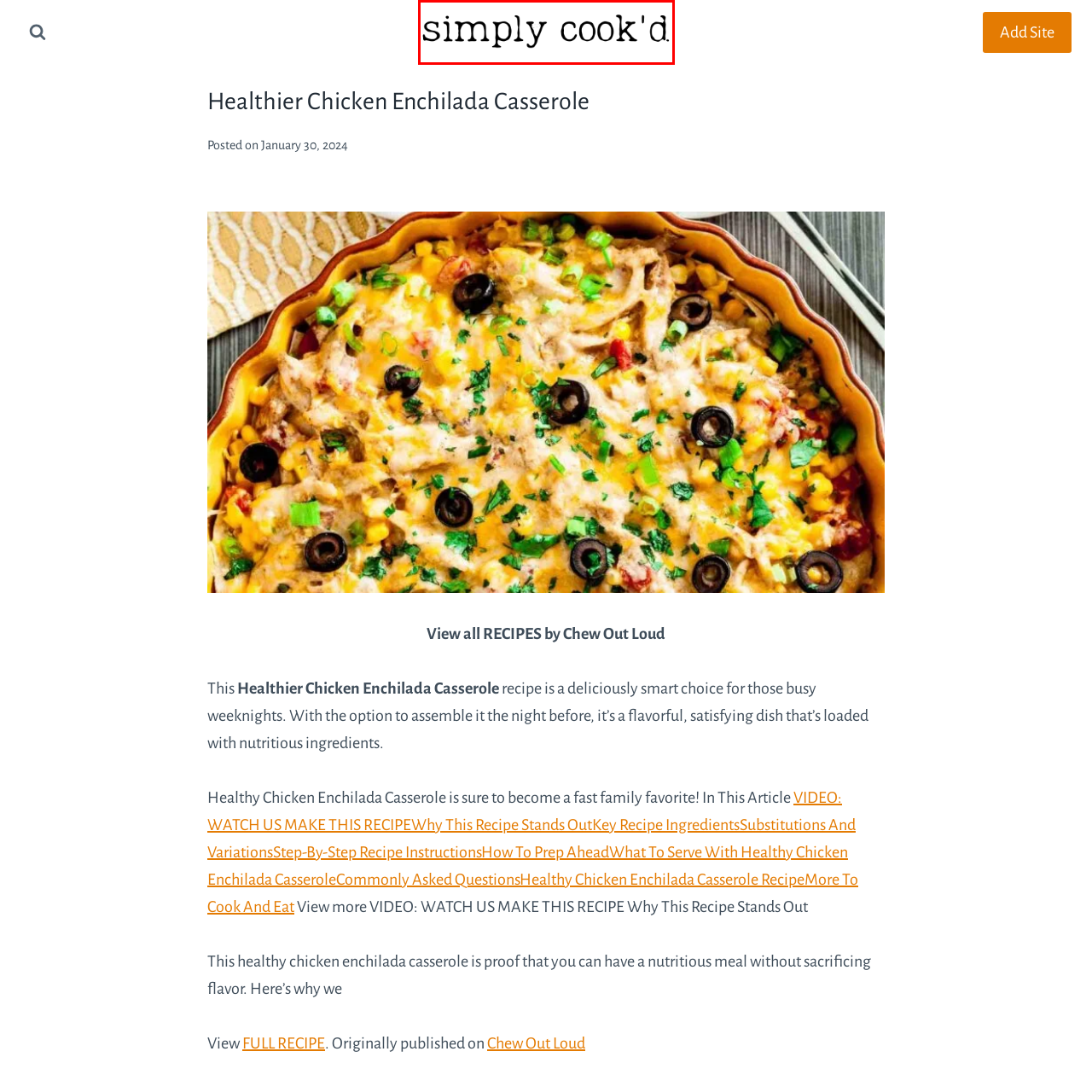Observe the image enclosed by the red rectangle, What type of recipes are featured on the website?
 Give a single word or phrase as your answer.

healthy and easy-to-prepare